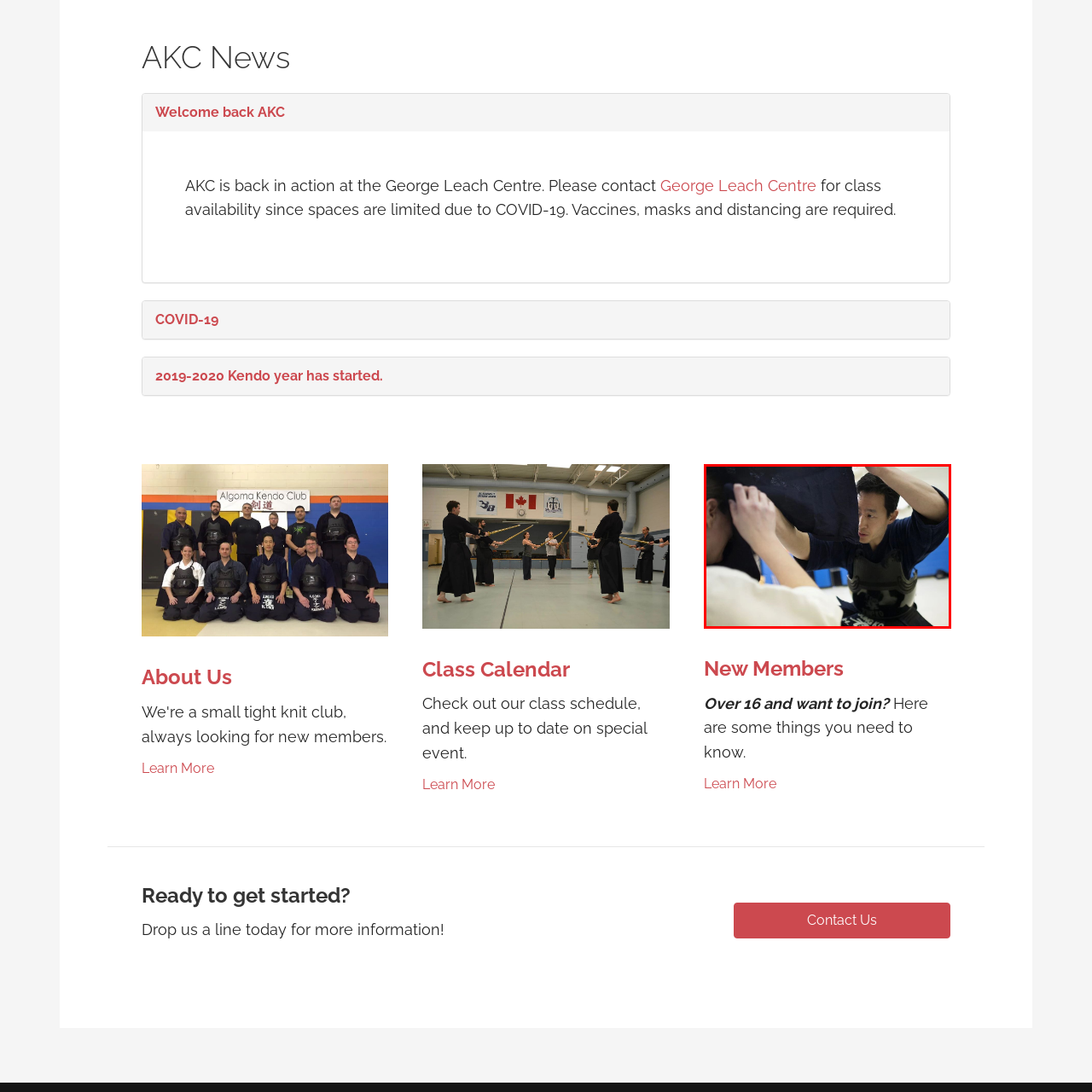What is the stance of the other participant? Check the image surrounded by the red bounding box and reply with a single word or a short phrase.

crouching